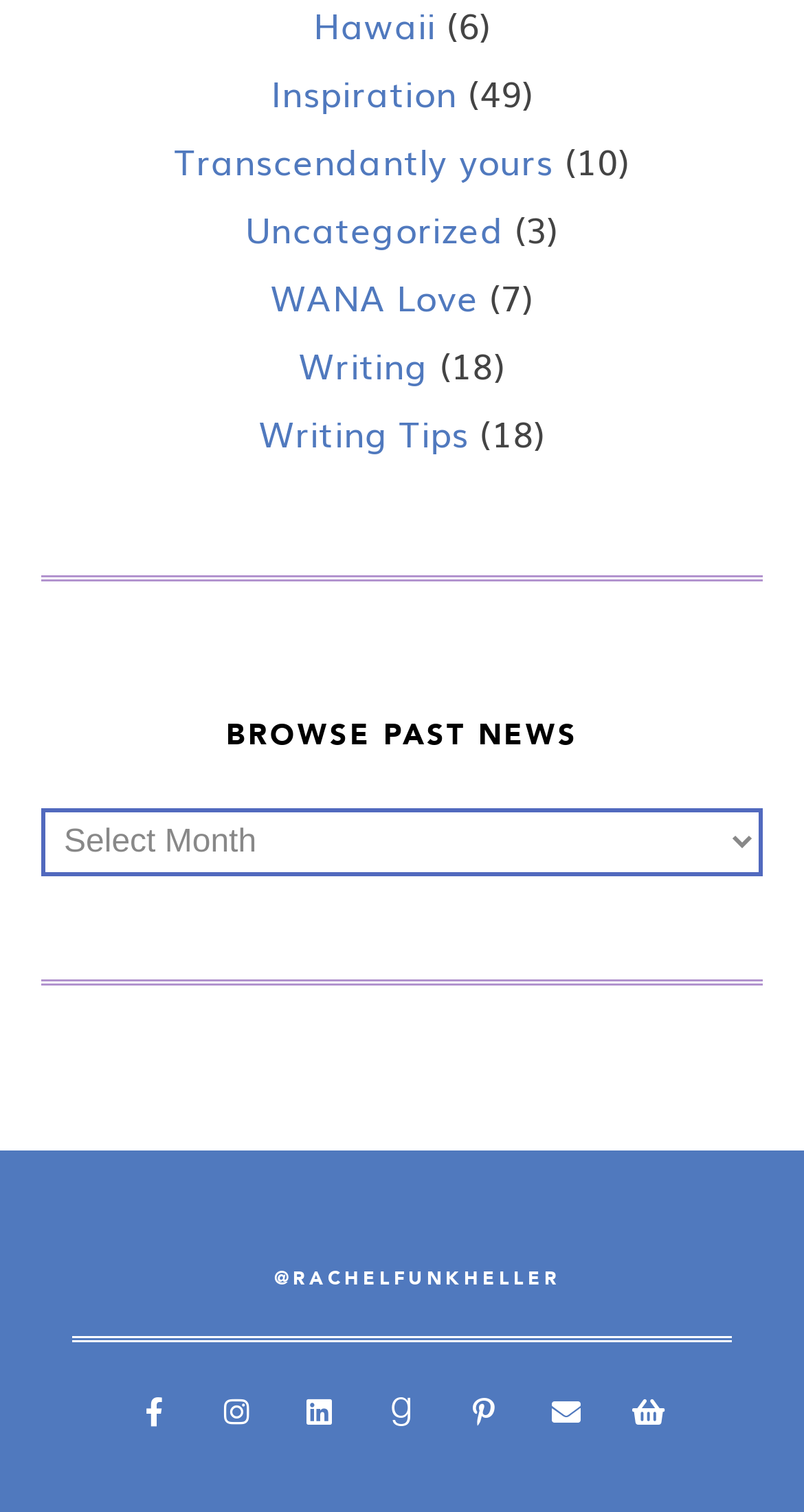Find the bounding box coordinates of the element's region that should be clicked in order to follow the given instruction: "Select a category from the dropdown". The coordinates should consist of four float numbers between 0 and 1, i.e., [left, top, right, bottom].

[0.051, 0.535, 0.949, 0.58]